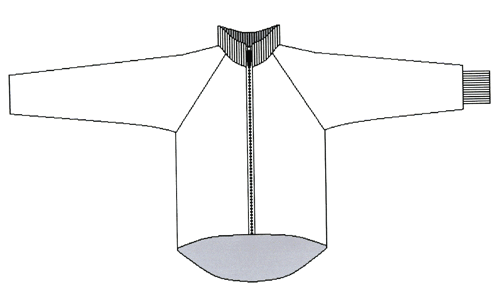Respond to the question below with a single word or phrase: What is the shape of the hem?

Slightly rounded